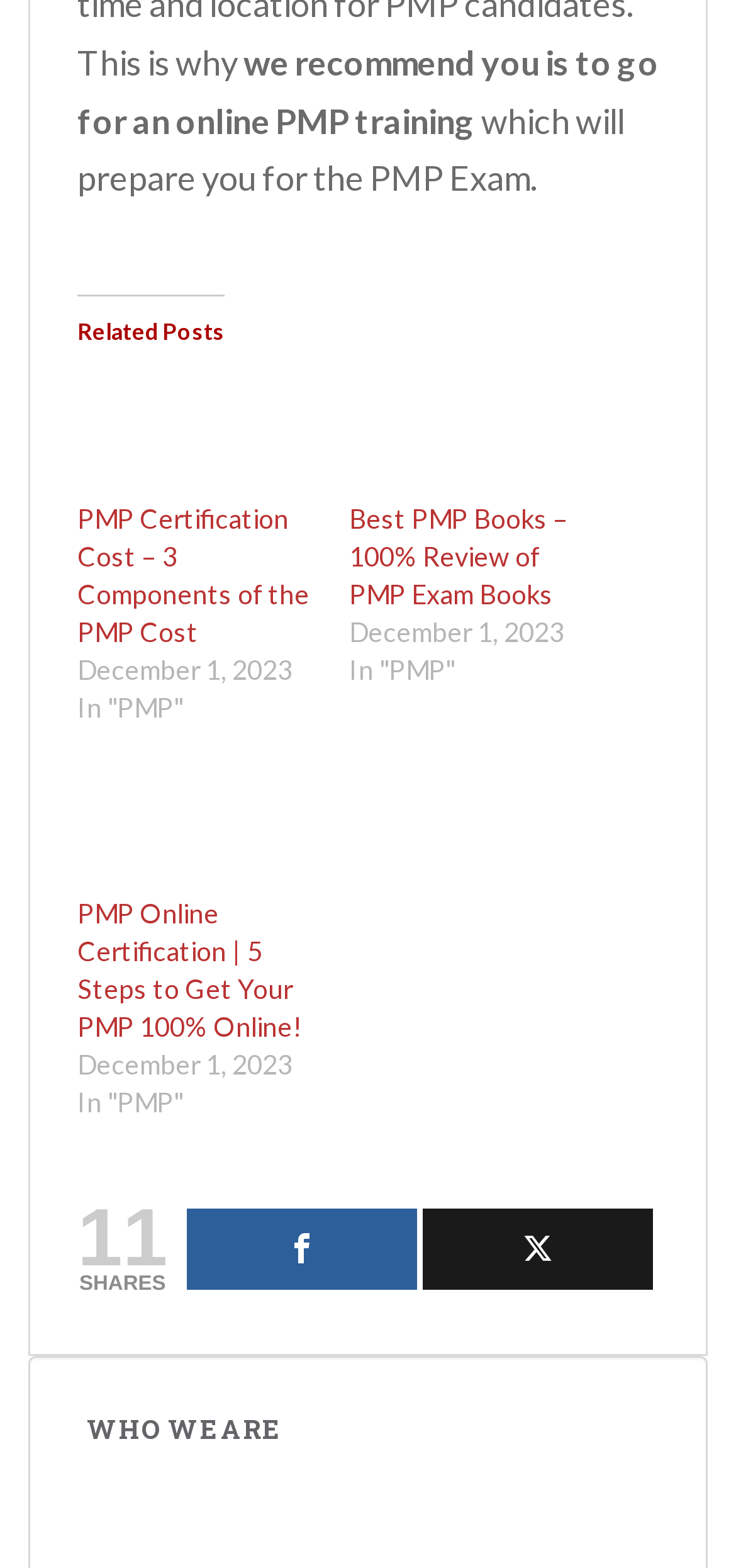Please identify the bounding box coordinates of the element I should click to complete this instruction: 'explore the option for PMP online certification'. The coordinates should be given as four float numbers between 0 and 1, like this: [left, top, right, bottom].

[0.105, 0.485, 0.423, 0.57]